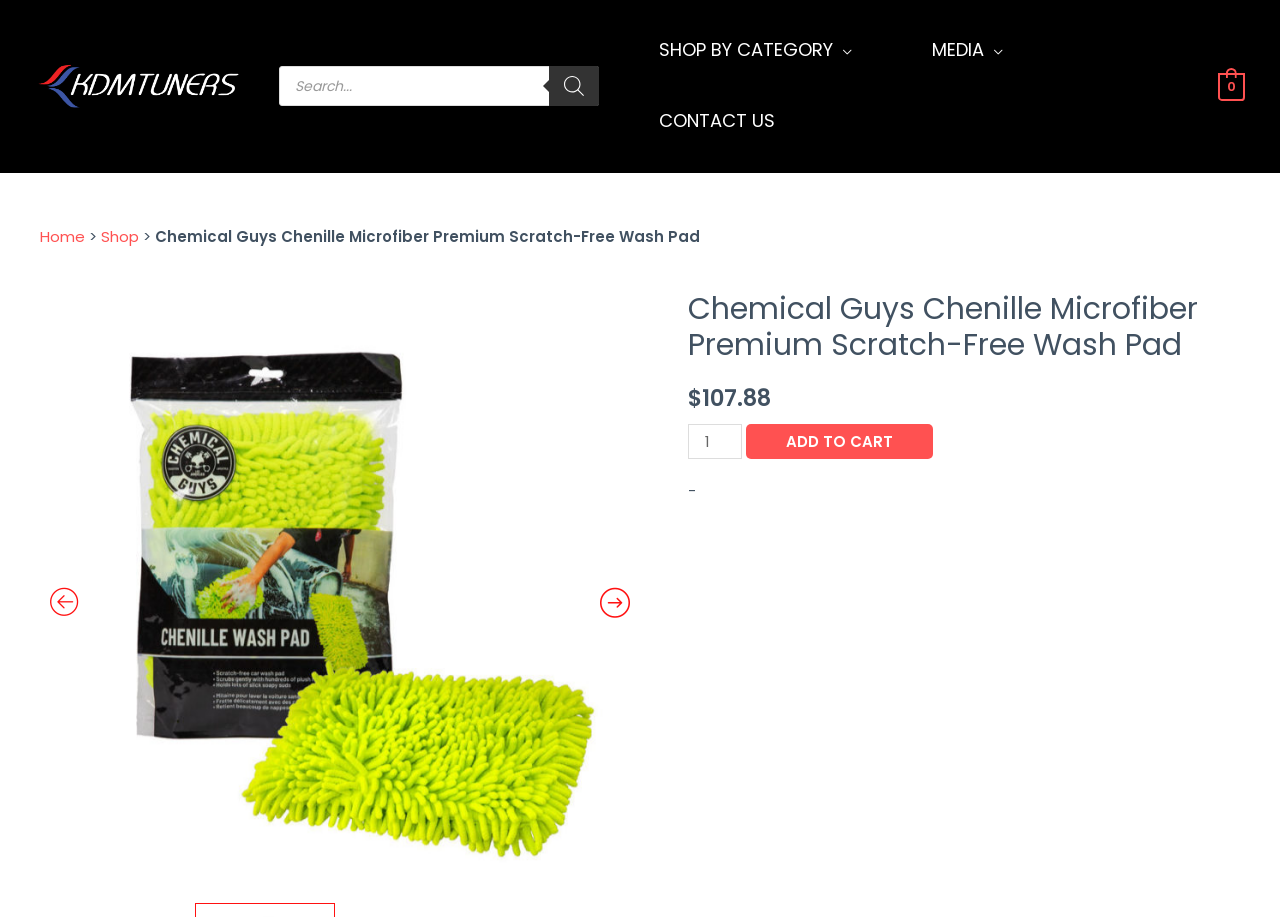Please determine the heading text of this webpage.

Chemical Guys Chenille Microfiber Premium Scratch-Free Wash Pad